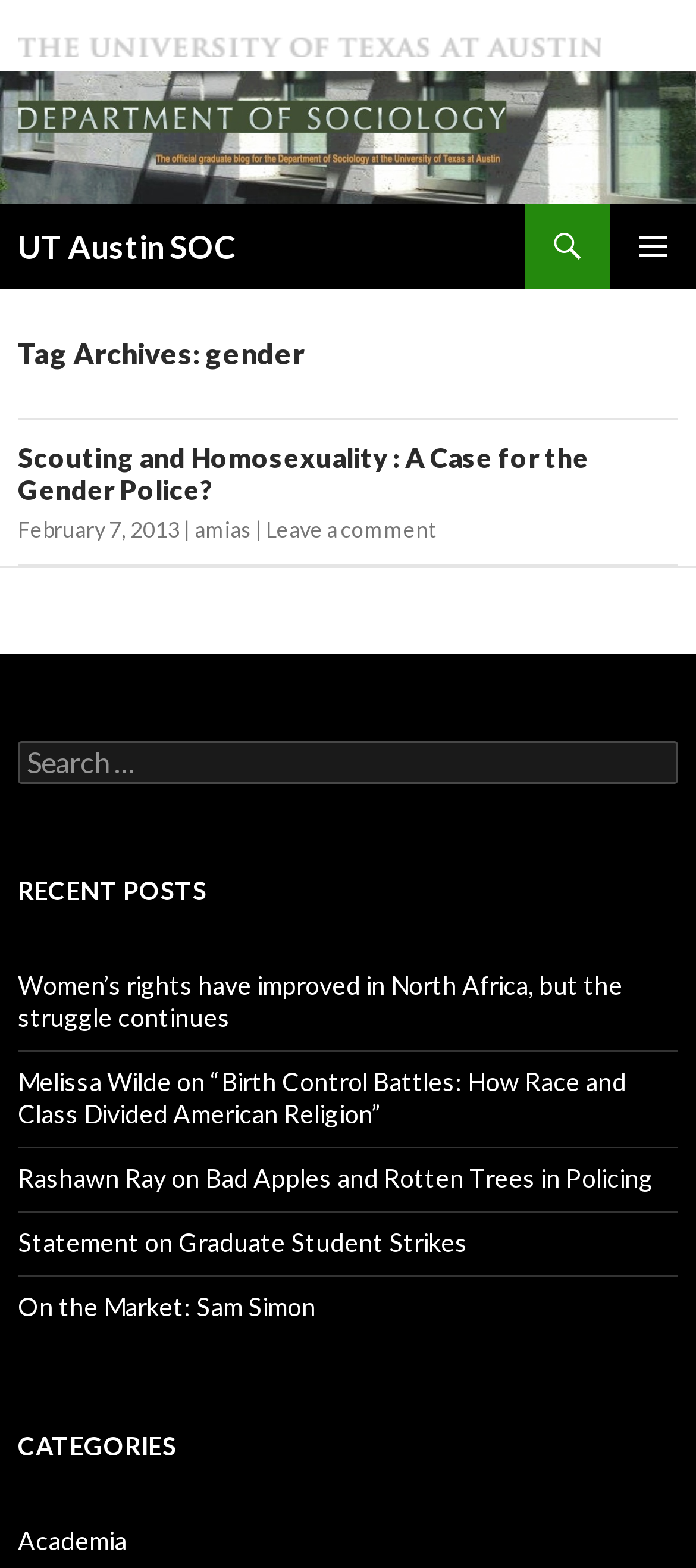What is the date of the post 'Scouting and Homosexuality : A Case for the Gender Police?'?
Examine the image closely and answer the question with as much detail as possible.

The date of the post 'Scouting and Homosexuality : A Case for the Gender Police?' can be determined by looking at the time element with the text 'February 7, 2013' which is located below the post title.